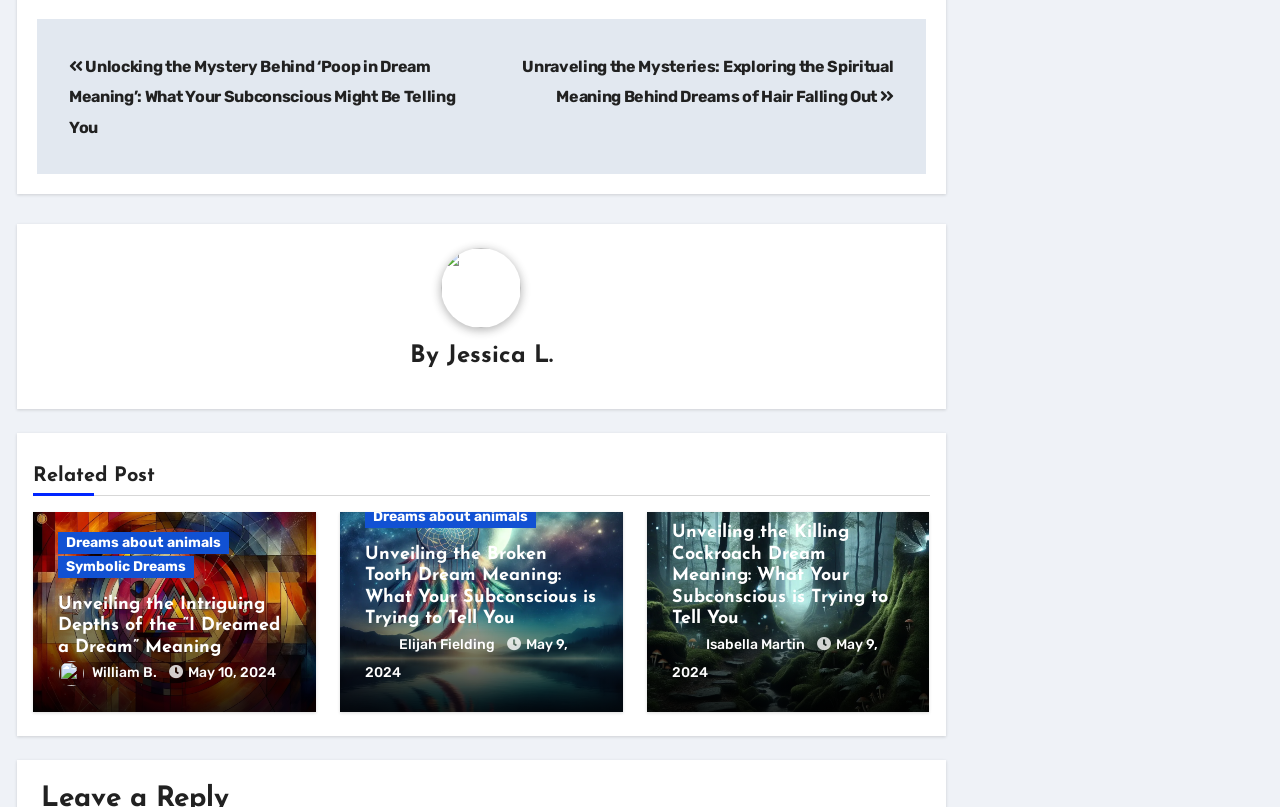Provide a brief response in the form of a single word or phrase:
What is the topic of the first post?

Poop in Dream Meaning